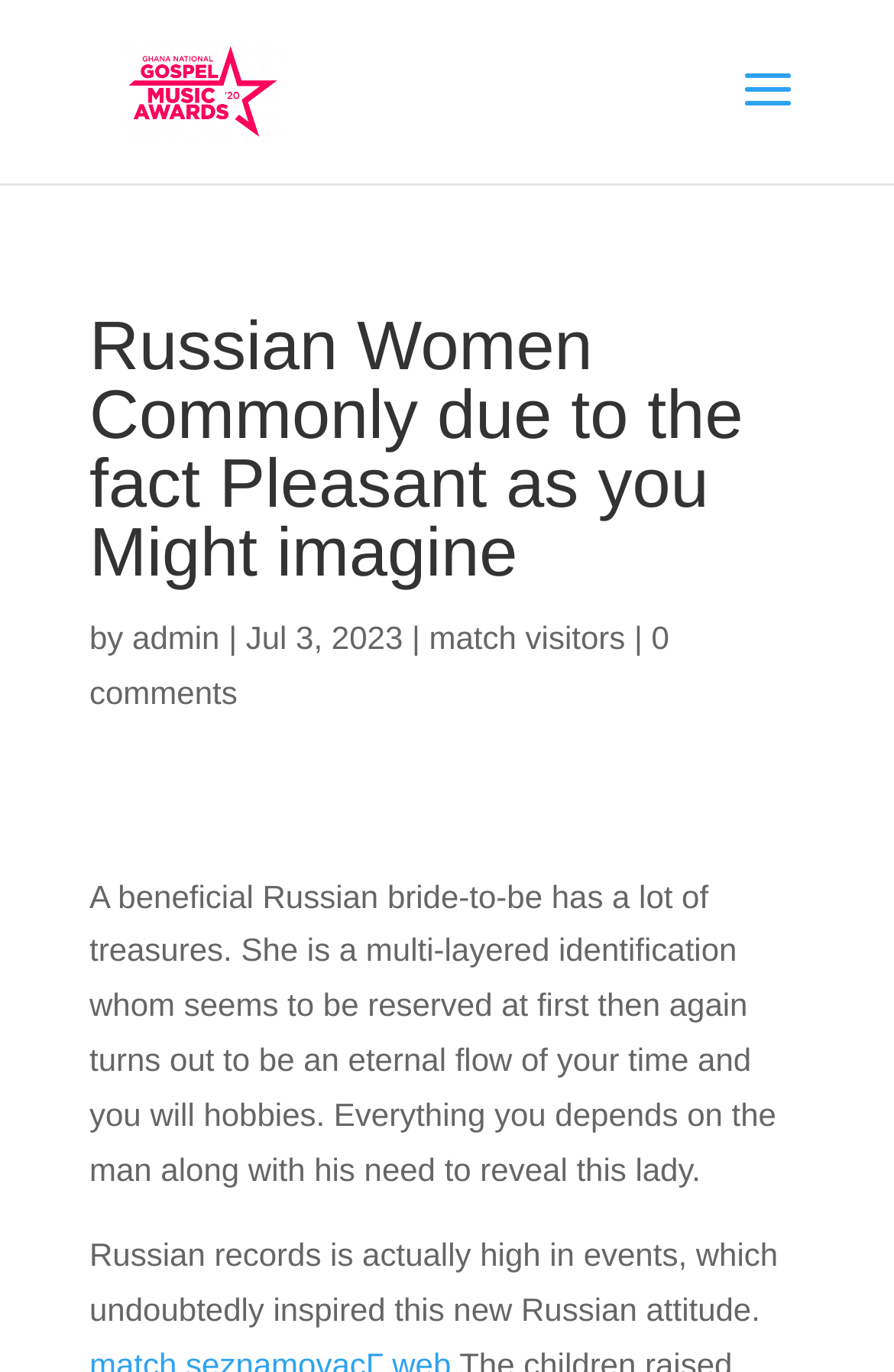Answer the following query concisely with a single word or phrase:
What is the topic of the article?

Russian women